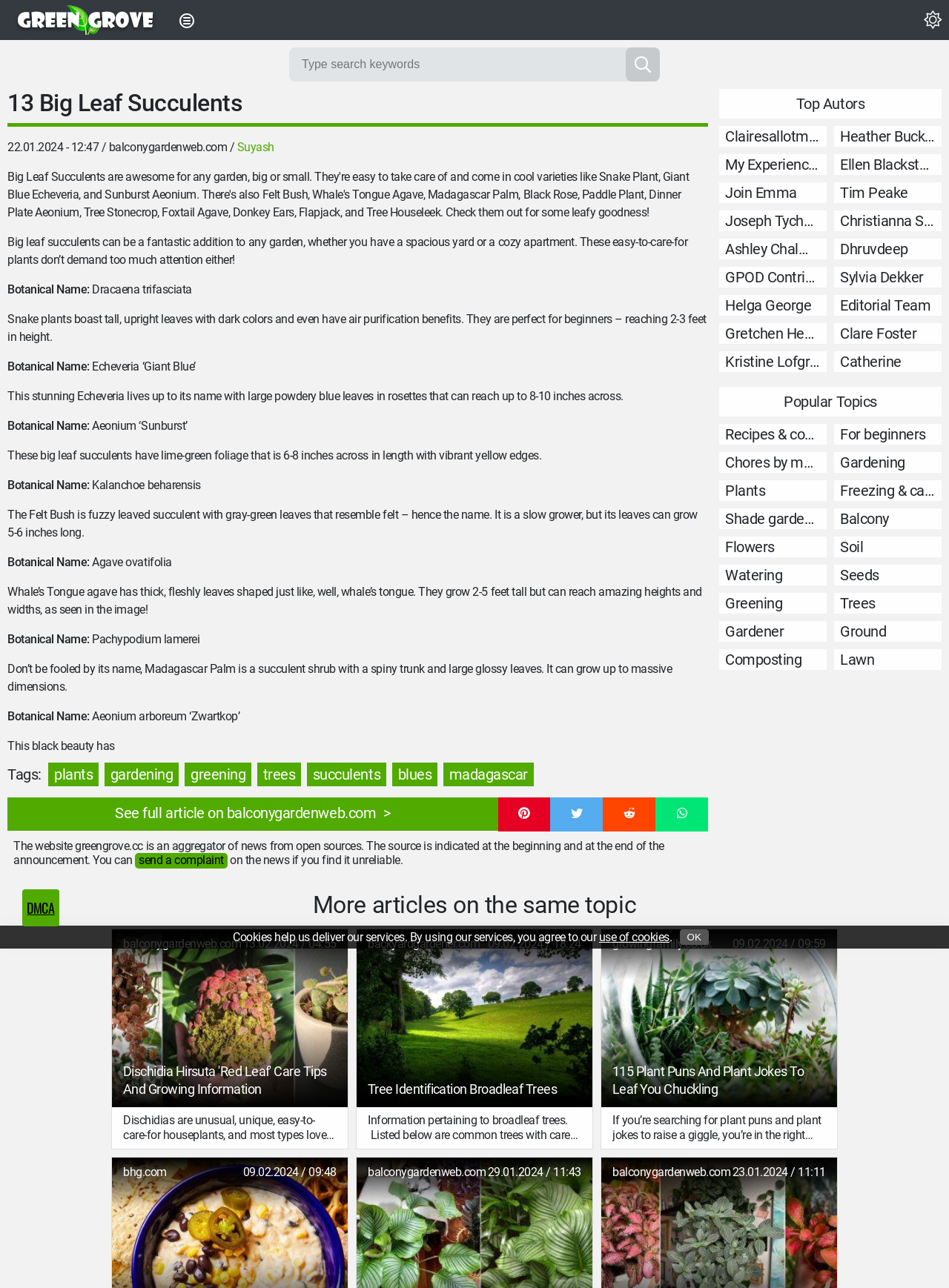What is the function of the 'Dark Mode' label?
Examine the image and give a concise answer in one word or a short phrase.

To toggle dark mode